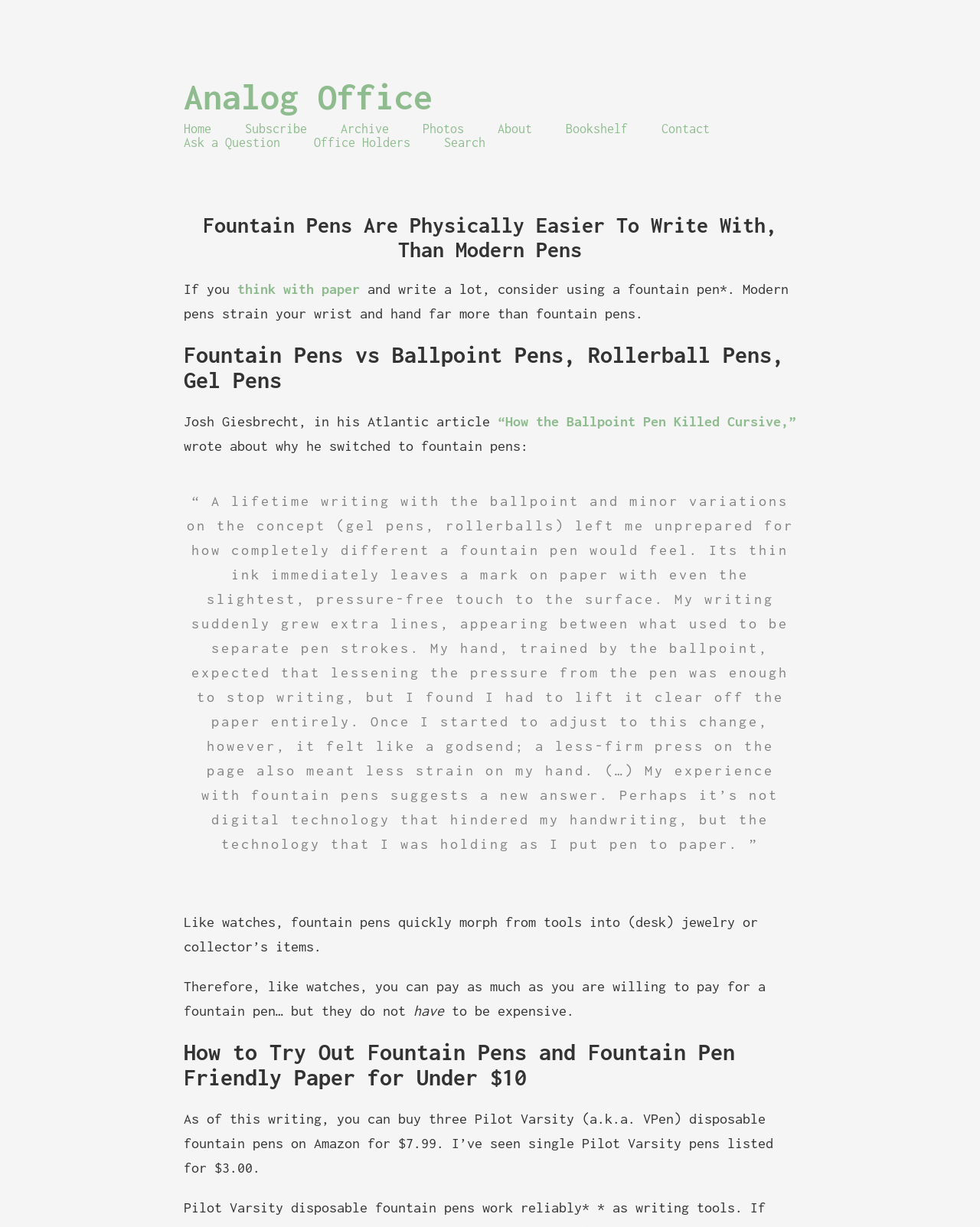Please determine the bounding box coordinates of the element to click on in order to accomplish the following task: "Click on the 'think with paper' link". Ensure the coordinates are four float numbers ranging from 0 to 1, i.e., [left, top, right, bottom].

[0.242, 0.229, 0.367, 0.242]